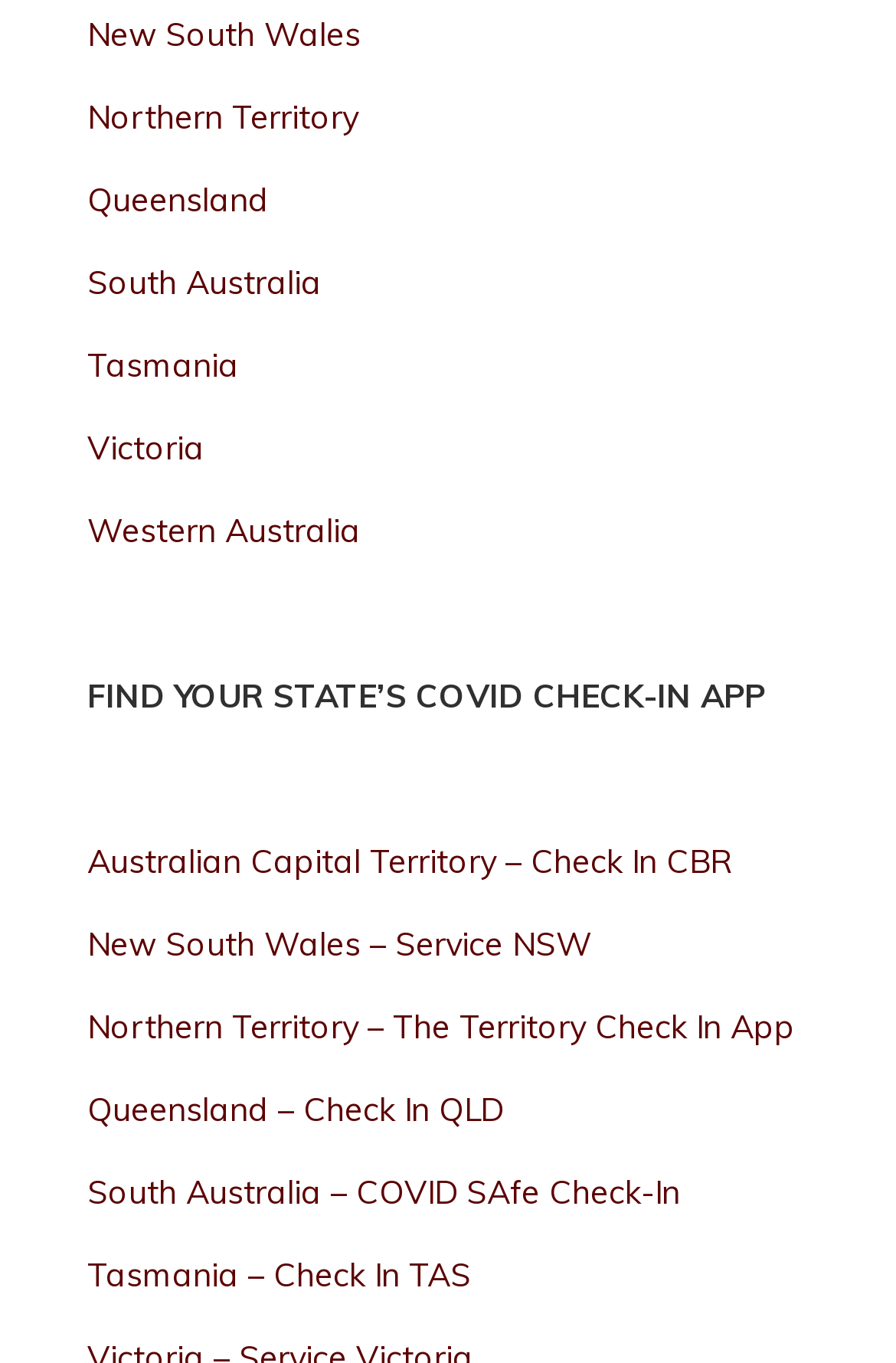Use a single word or phrase to respond to the question:
What is the purpose of the webpage?

Find COVID check-in app